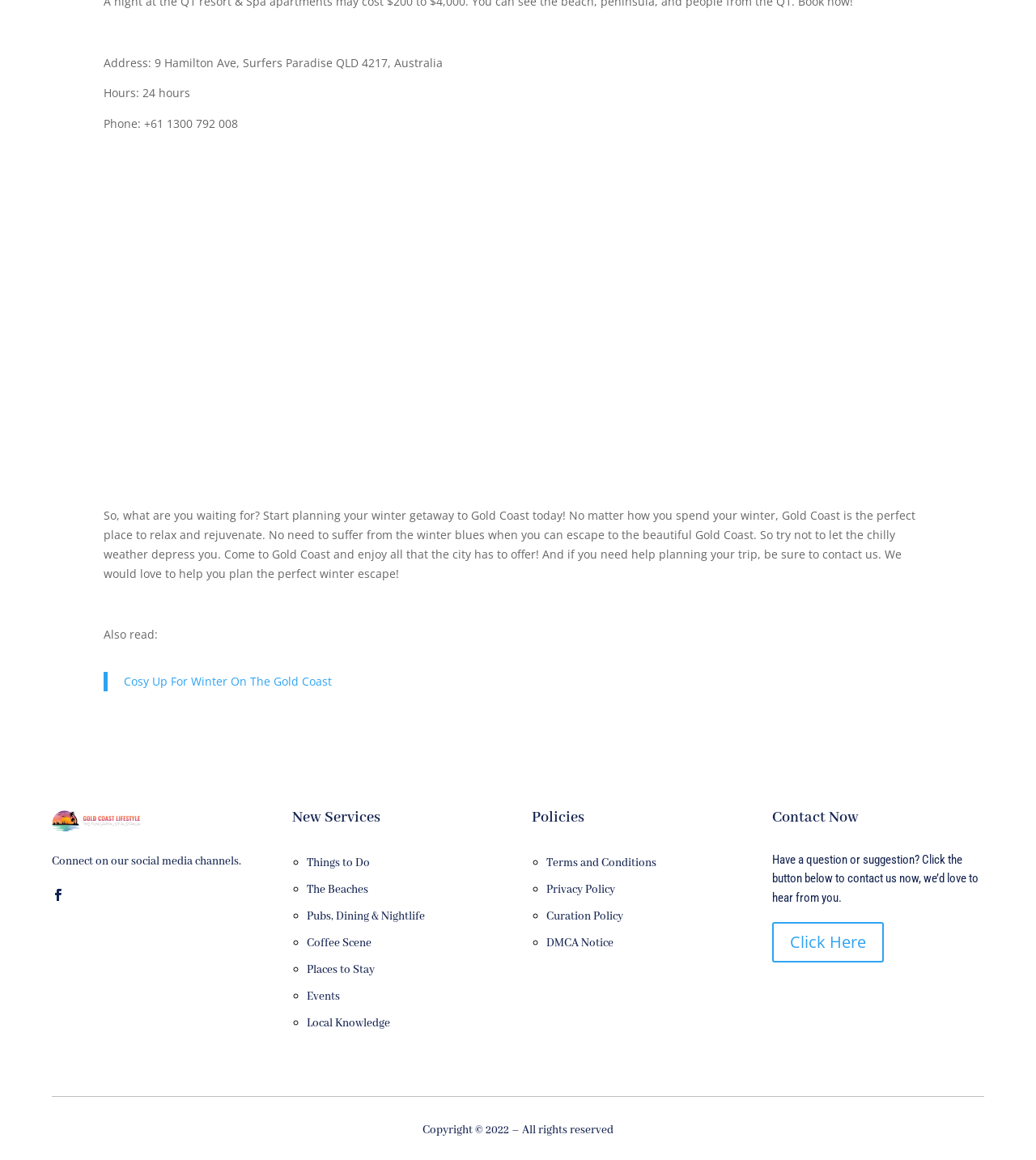Given the following UI element description: "Events", find the bounding box coordinates in the webpage screenshot.

[0.296, 0.853, 0.328, 0.865]